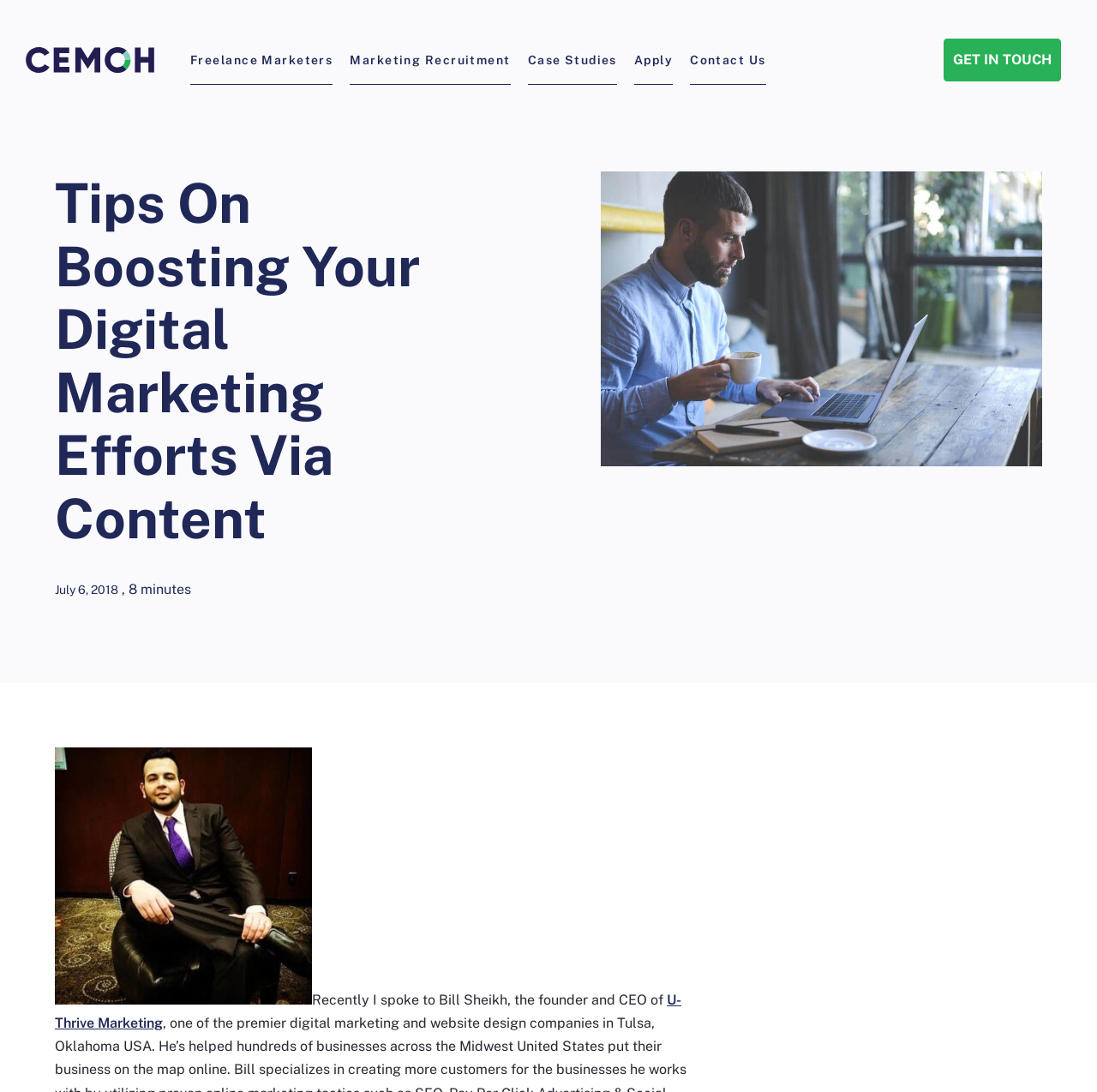Please find and give the text of the main heading on the webpage.

Tips On Boosting Your Digital Marketing Efforts Via Content